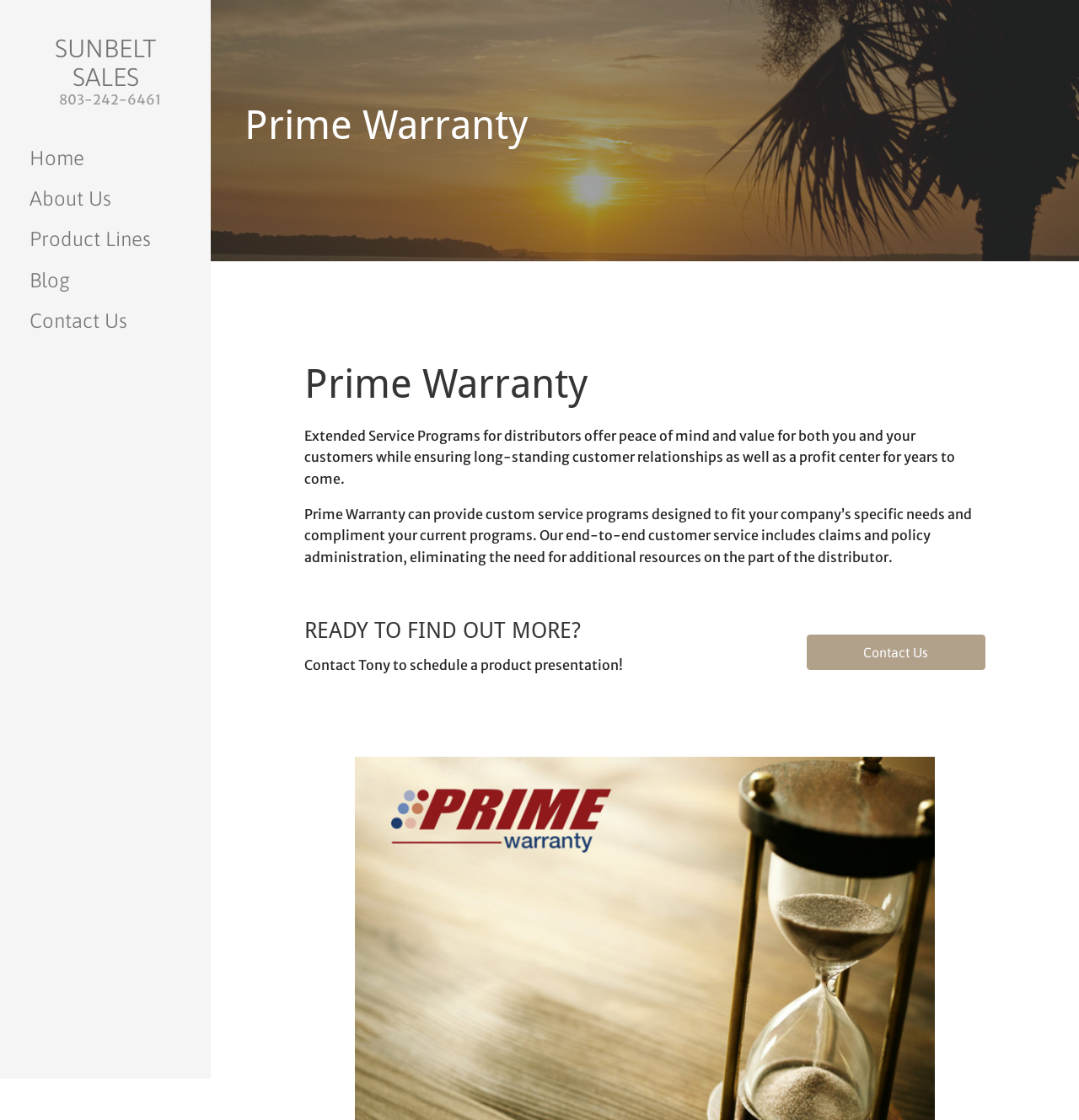Explain in detail what is displayed on the webpage.

The webpage is about Prime Warranty, a service provided by Sunbelt Sales. At the top left corner, there is a link to Sunbelt Sales, accompanied by a phone number, 803-242-6461. Below this, there is a navigation menu with links to Home, About Us, Product Lines, Blog, and Contact Us.

The main content of the page is divided into two sections. The first section has a heading "Prime Warranty" and provides a brief introduction to the service. It explains that Prime Warranty offers extended service programs for distributors, providing peace of mind and value for both the distributor and their customers.

The second section is a table layout with a heading "READY TO FIND OUT MORE?" and a call-to-action to contact Tony to schedule a product presentation. There is also a link to Contact Us at the bottom right of this section.

Throughout the page, there are no images, but the text is well-organized and easy to read. The layout is clean, with clear headings and concise text, making it easy to navigate and understand the content.